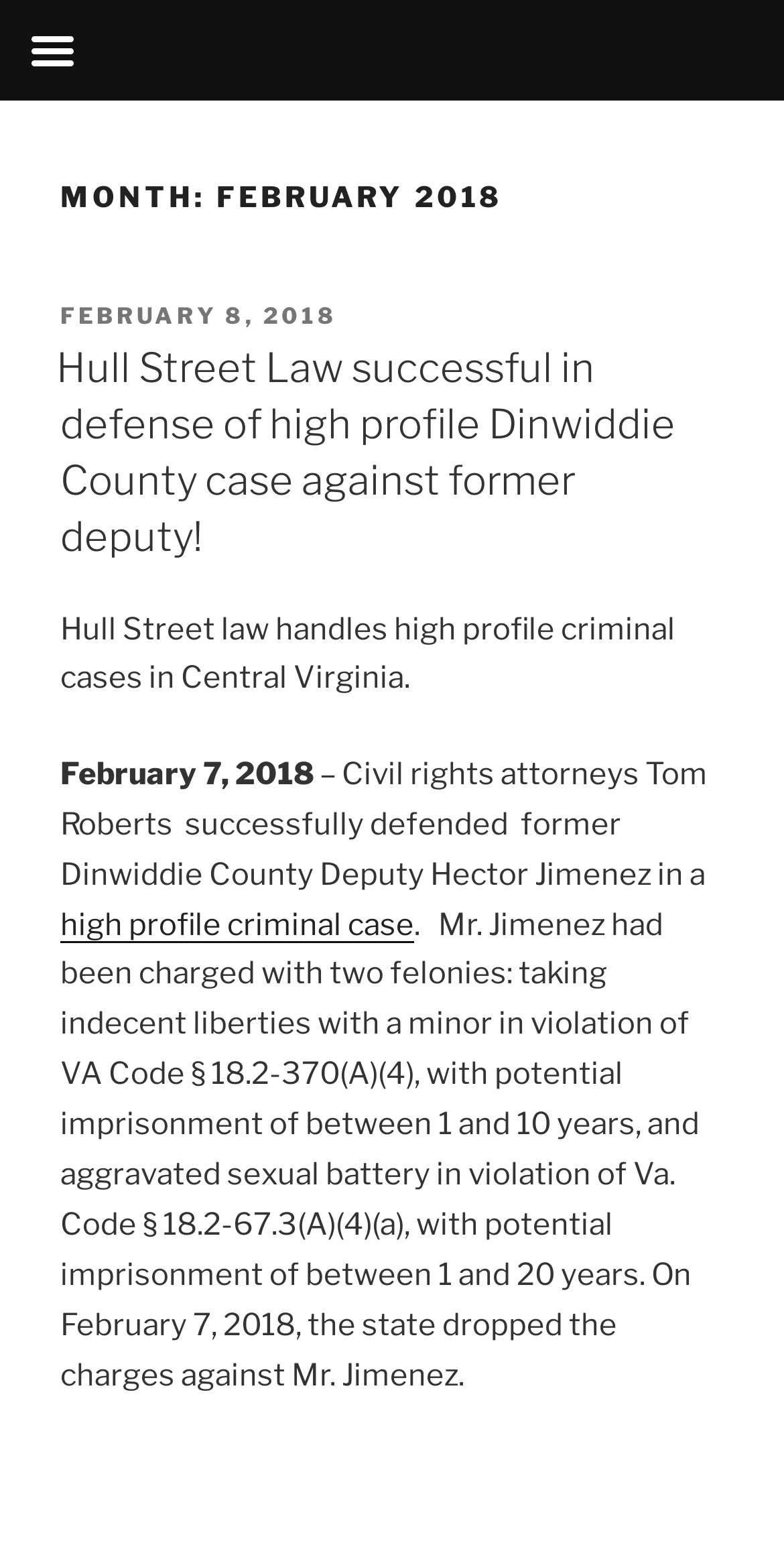Refer to the image and provide an in-depth answer to the question:
What is the name of the attorney who defended Mr. Jimenez?

I found this information by reading the text '– Civil rights attorneys Tom Roberts successfully defended former Dinwiddie County Deputy Hector Jimenez in a...' which is a child element of the header 'MONTH: FEBRUARY 2018'.